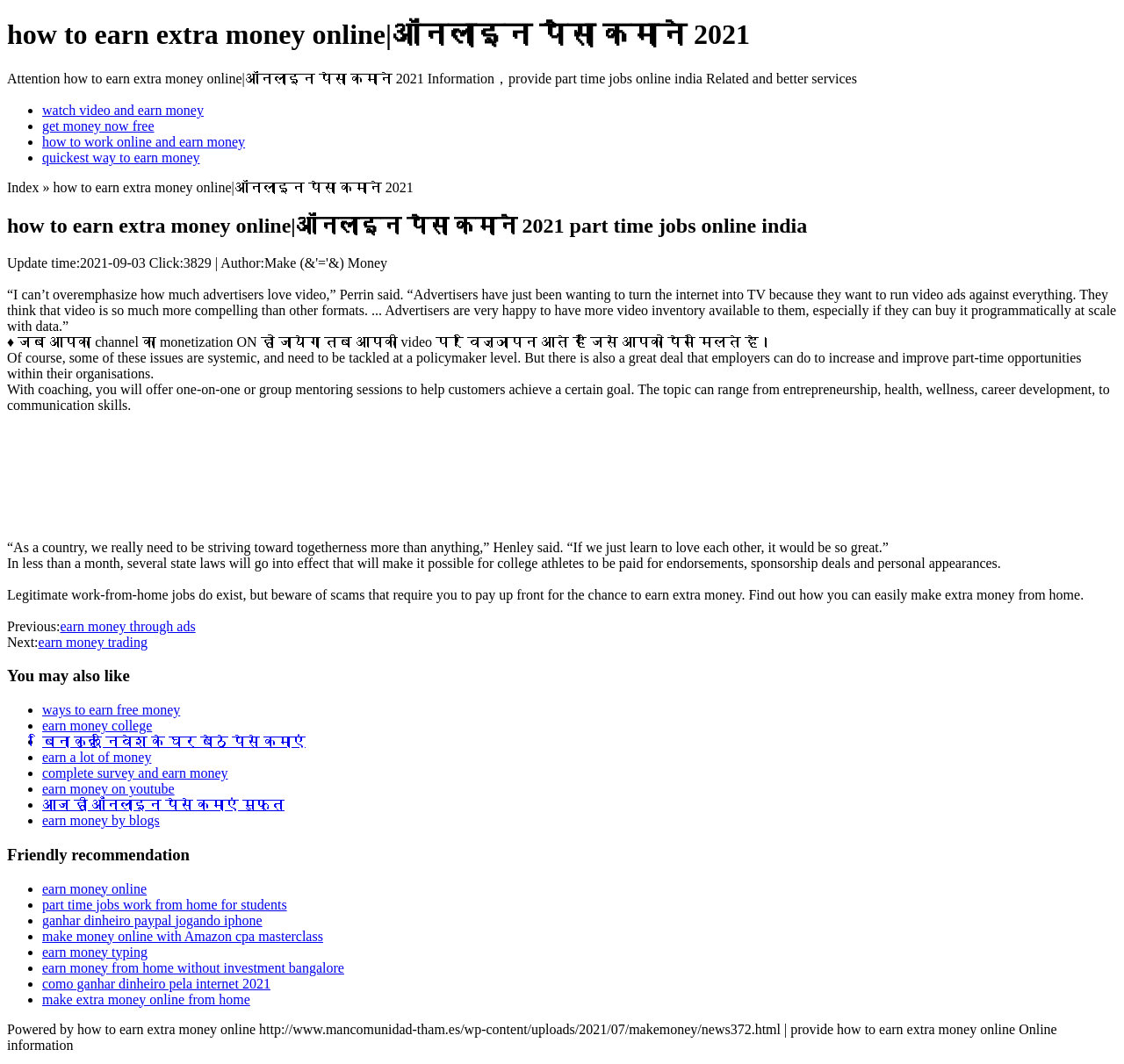Determine the bounding box coordinates of the region I should click to achieve the following instruction: "click watch video and earn money". Ensure the bounding box coordinates are four float numbers between 0 and 1, i.e., [left, top, right, bottom].

[0.038, 0.096, 0.181, 0.11]